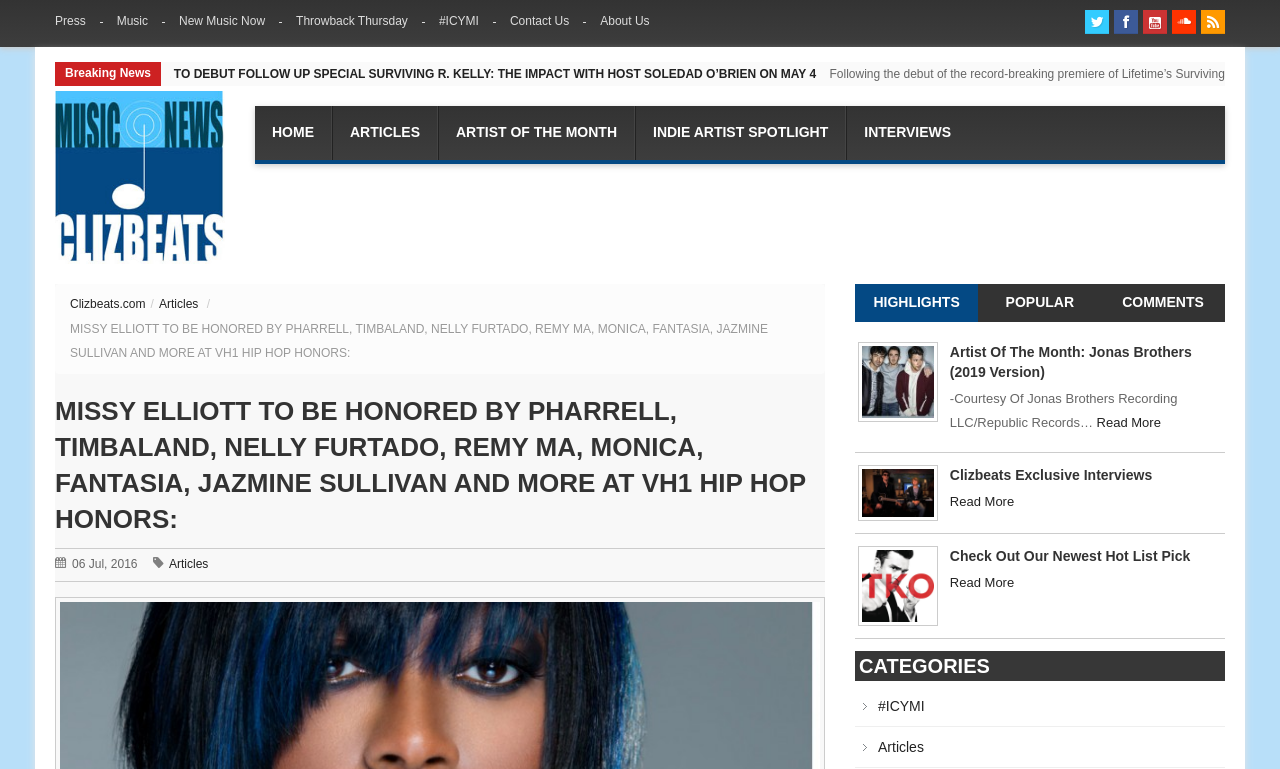How many links are in the top navigation bar?
Please answer using one word or phrase, based on the screenshot.

6